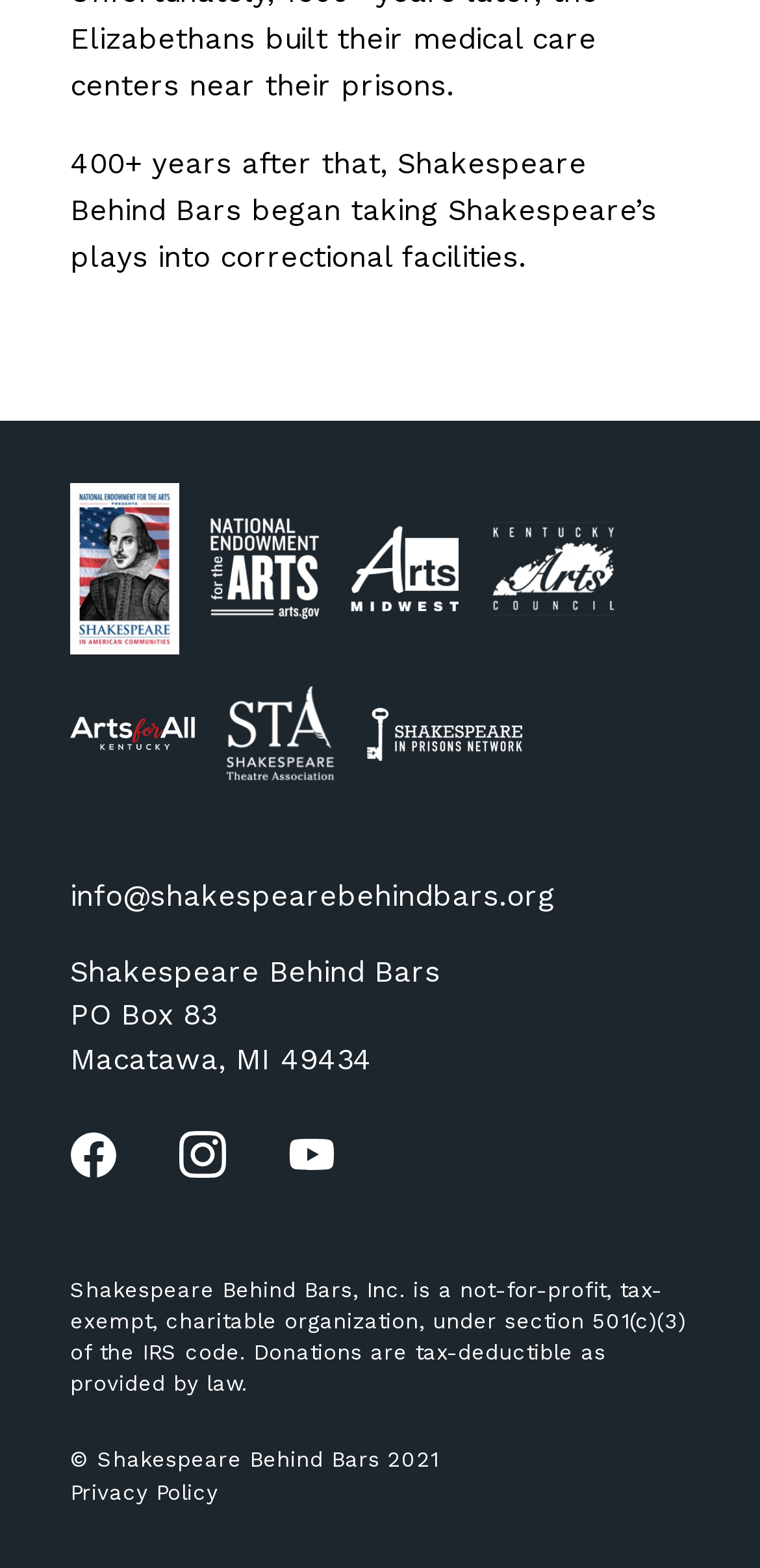From the webpage screenshot, identify the region described by info@shakespearebehindbars.org. Provide the bounding box coordinates as (top-left x, top-left y, bottom-right x, bottom-right y), with each value being a floating point number between 0 and 1.

[0.092, 0.558, 0.731, 0.586]